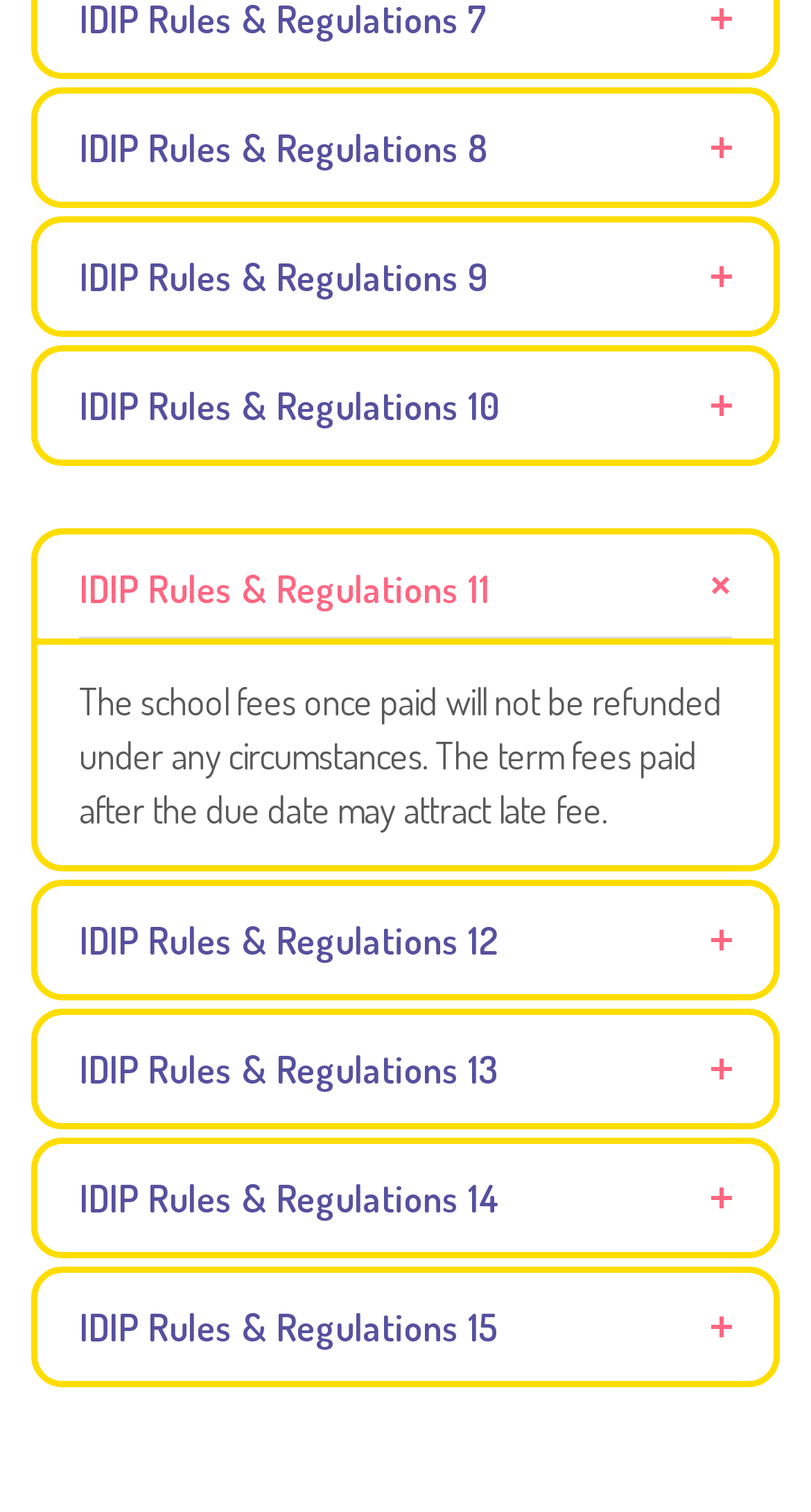Can you specify the bounding box coordinates of the area that needs to be clicked to fulfill the following instruction: "view IDIP Rules & Regulations 8"?

[0.046, 0.062, 0.954, 0.134]